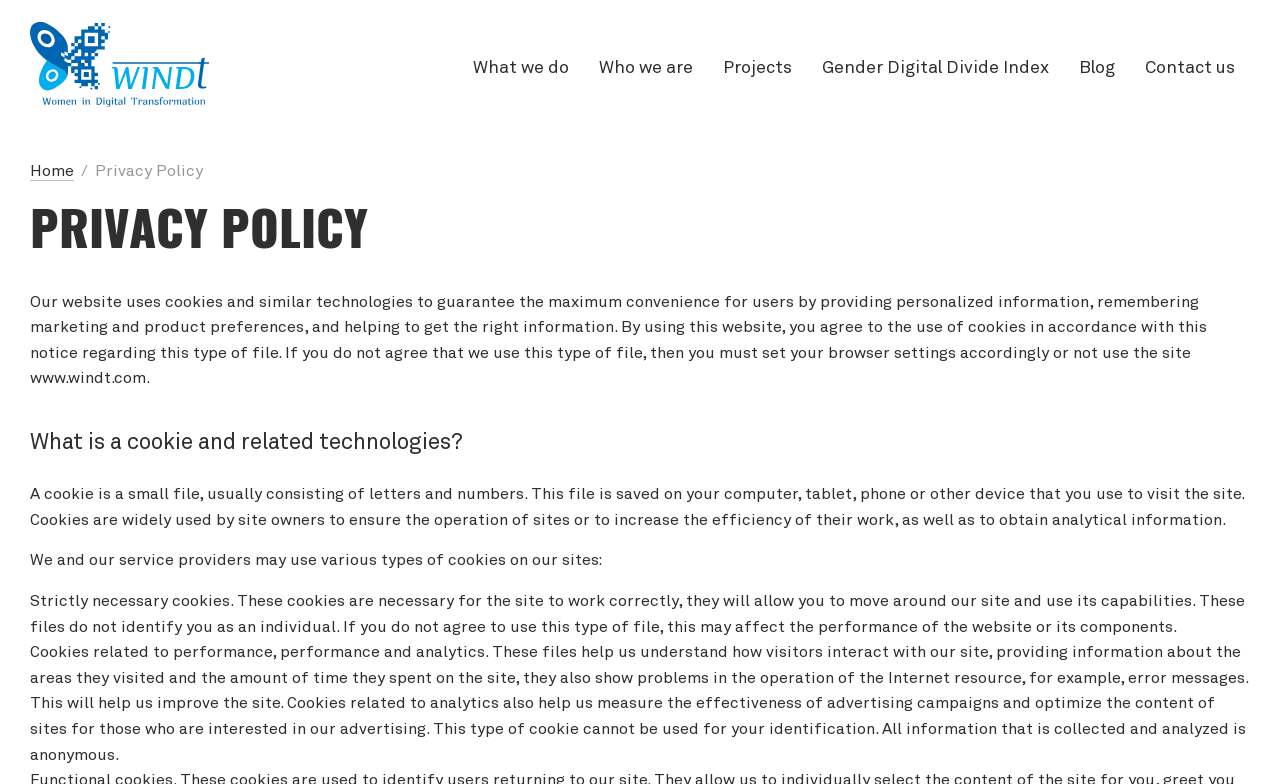Can you show the bounding box coordinates of the region to click on to complete the task described in the instruction: "Browse by title"?

None